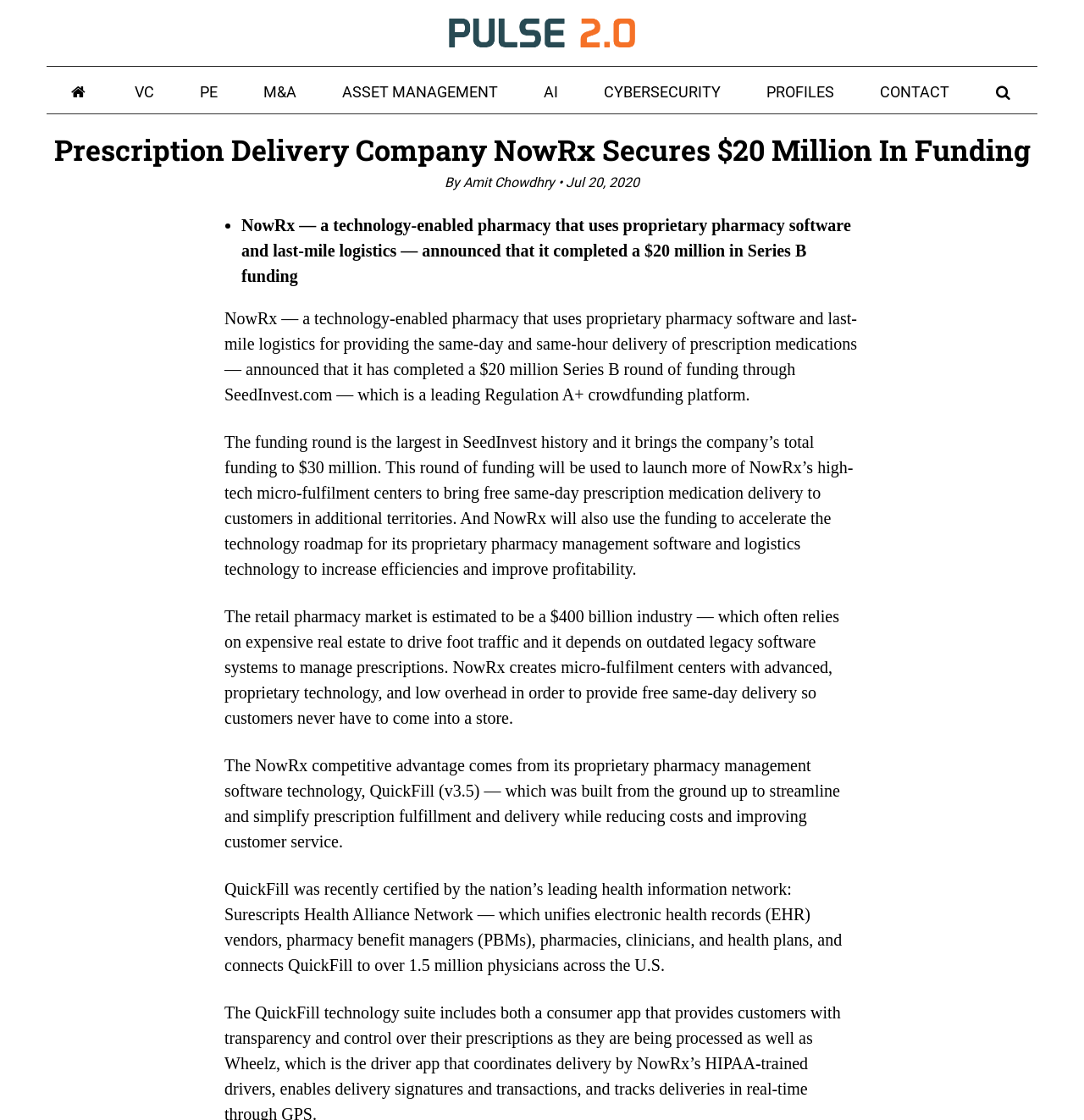Locate the bounding box of the UI element defined by this description: "Contact". The coordinates should be given as four float numbers between 0 and 1, formatted as [left, top, right, bottom].

[0.791, 0.059, 0.897, 0.099]